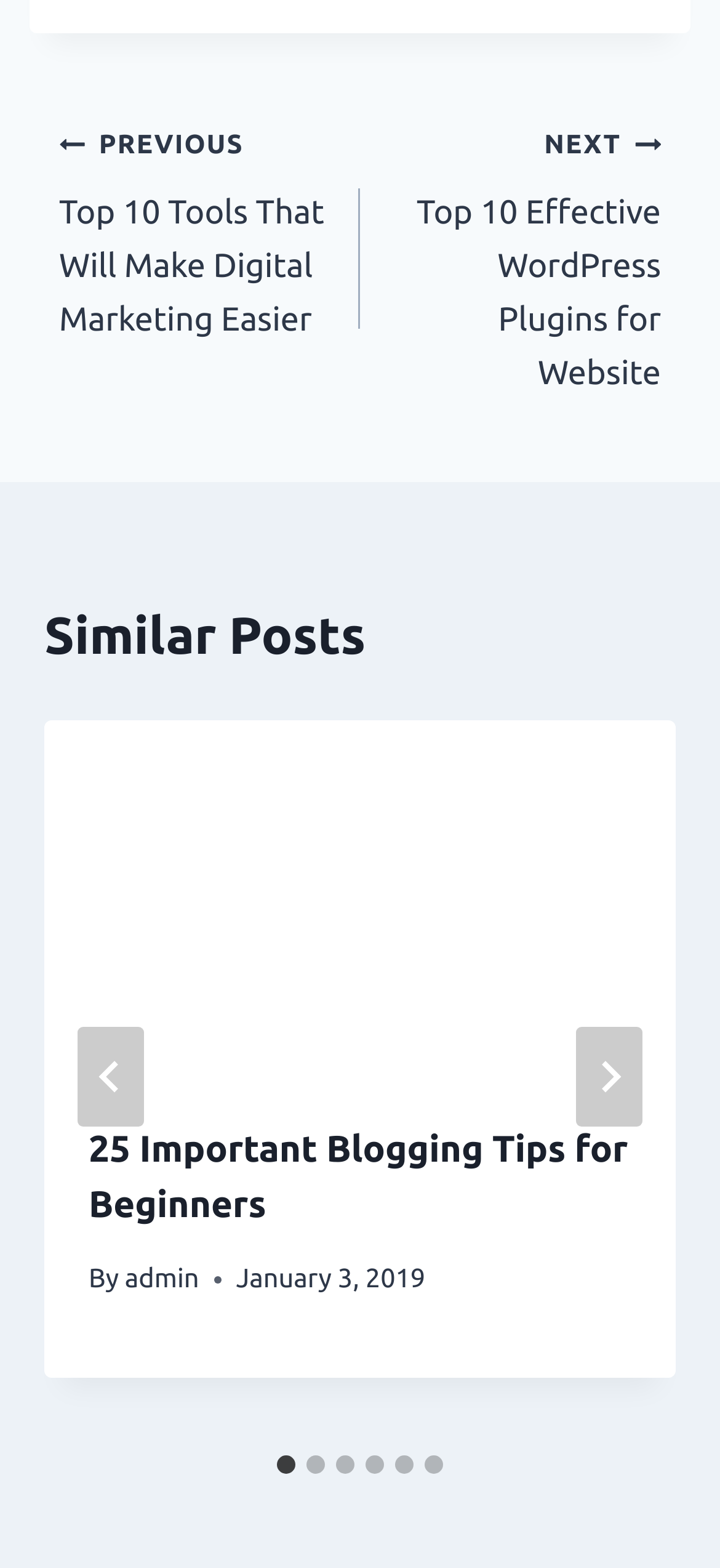Based on the element description aria-label="Go to slide 3", identify the bounding box coordinates for the UI element. The coordinates should be in the format (top-left x, top-left y, bottom-right x, bottom-right y) and within the 0 to 1 range.

[0.467, 0.928, 0.492, 0.94]